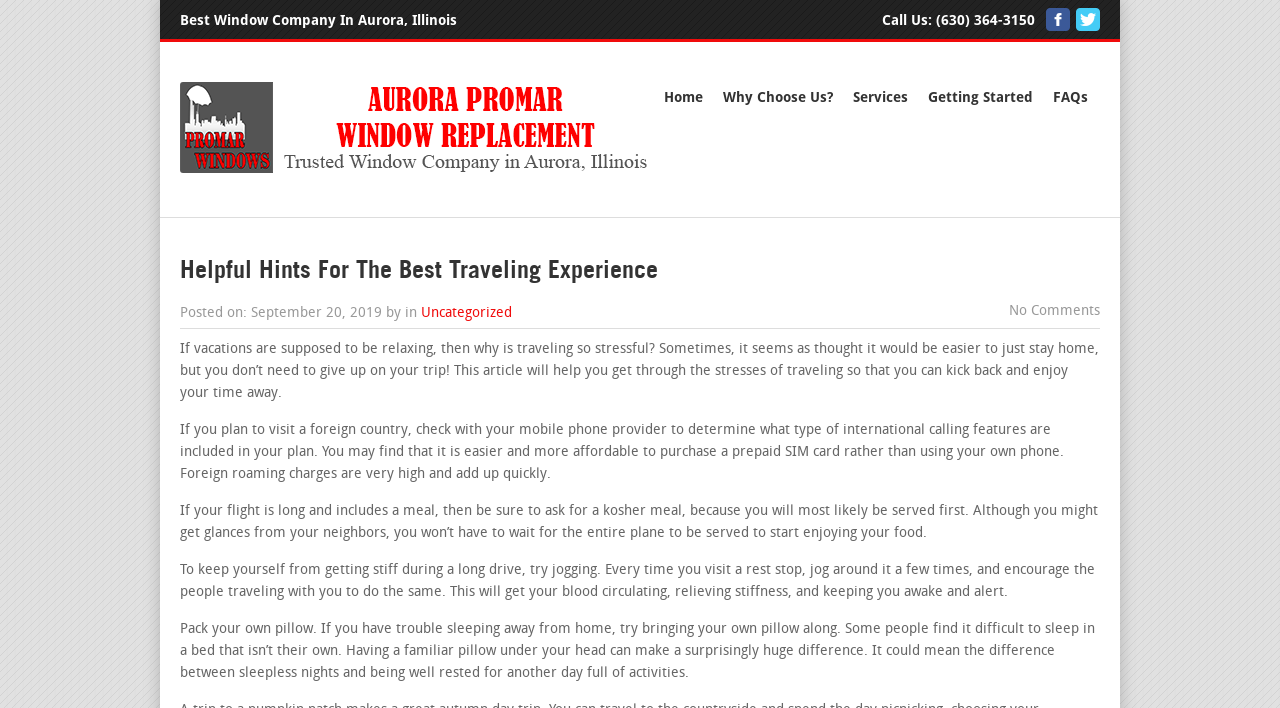Please identify the bounding box coordinates of the clickable element to fulfill the following instruction: "Call the phone number". The coordinates should be four float numbers between 0 and 1, i.e., [left, top, right, bottom].

[0.731, 0.018, 0.809, 0.04]